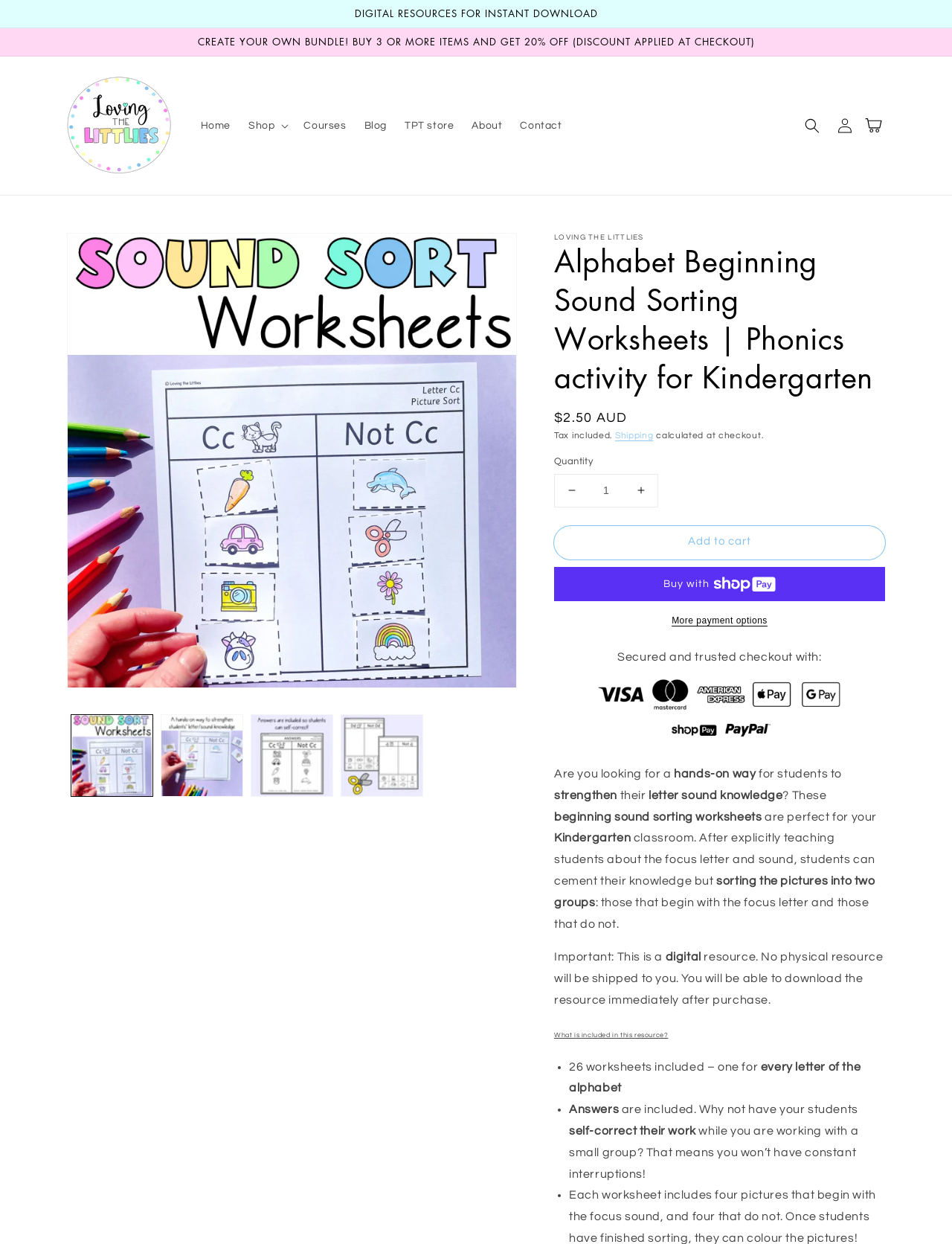What is the price of the Alphabet Beginning Sound Sorting Worksheets?
Deliver a detailed and extensive answer to the question.

The price of the Alphabet Beginning Sound Sorting Worksheets can be found in the product information section, where it says 'Regular price: $2.50 AUD'.